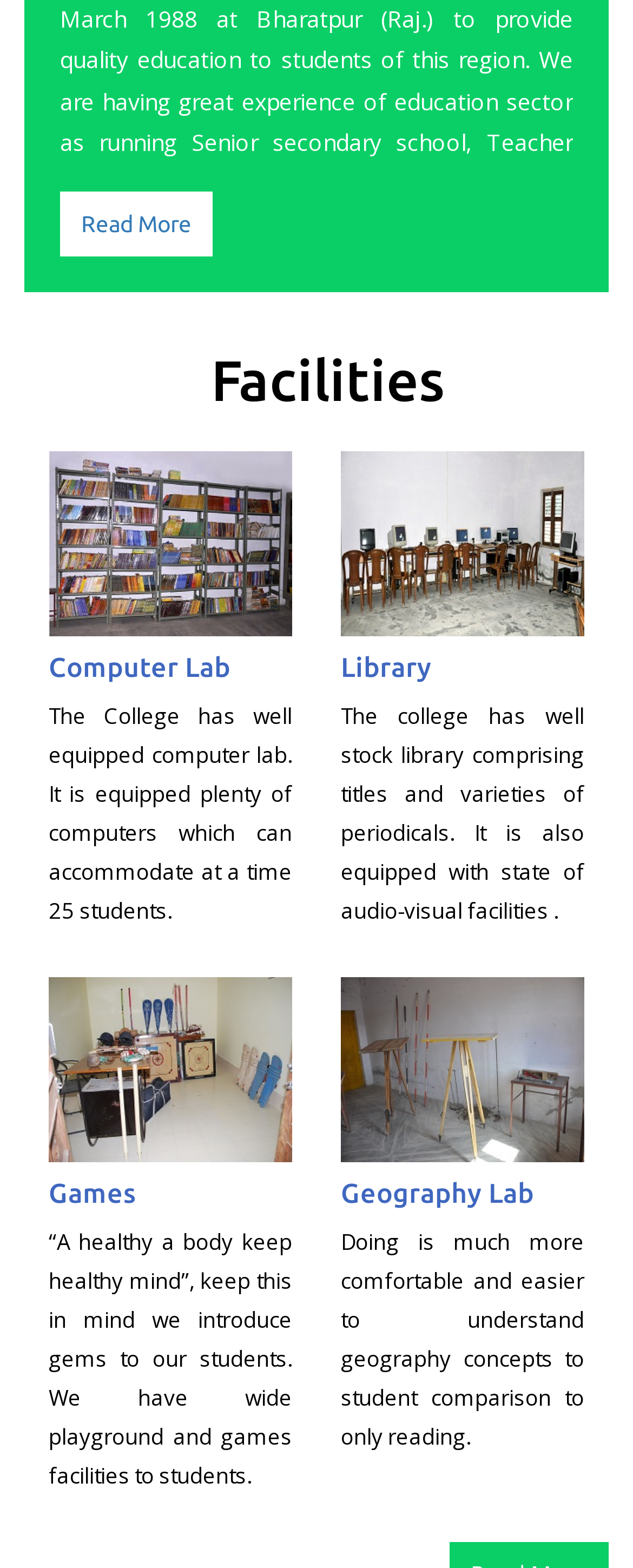Bounding box coordinates are to be given in the format (top-left x, top-left y, bottom-right x, bottom-right y). All values must be floating point numbers between 0 and 1. Provide the bounding box coordinate for the UI element described as: Games

[0.077, 0.75, 0.215, 0.769]